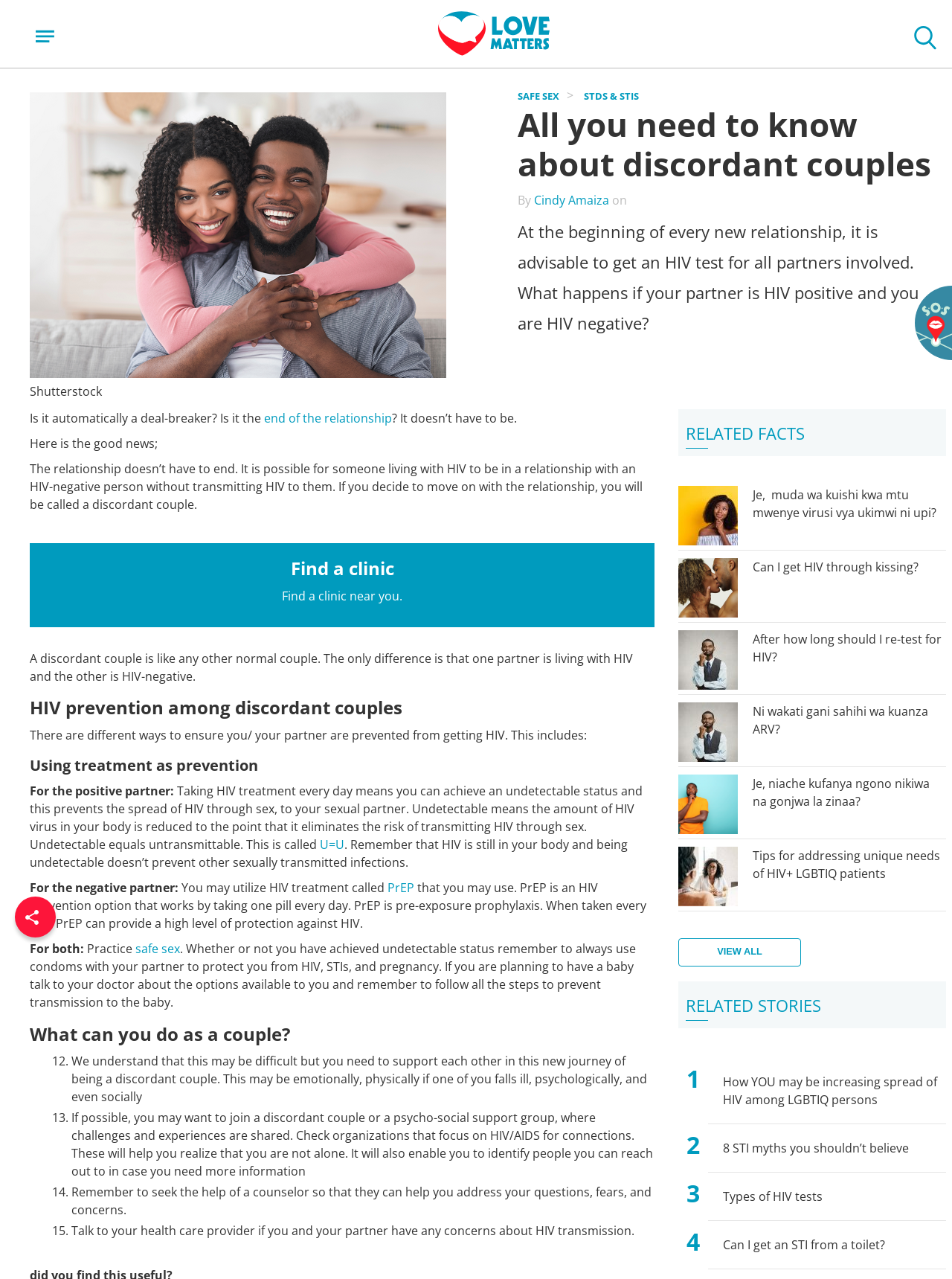Answer the question using only a single word or phrase: 
What is the importance of using condoms?

Prevents HIV, STIs, and pregnancy